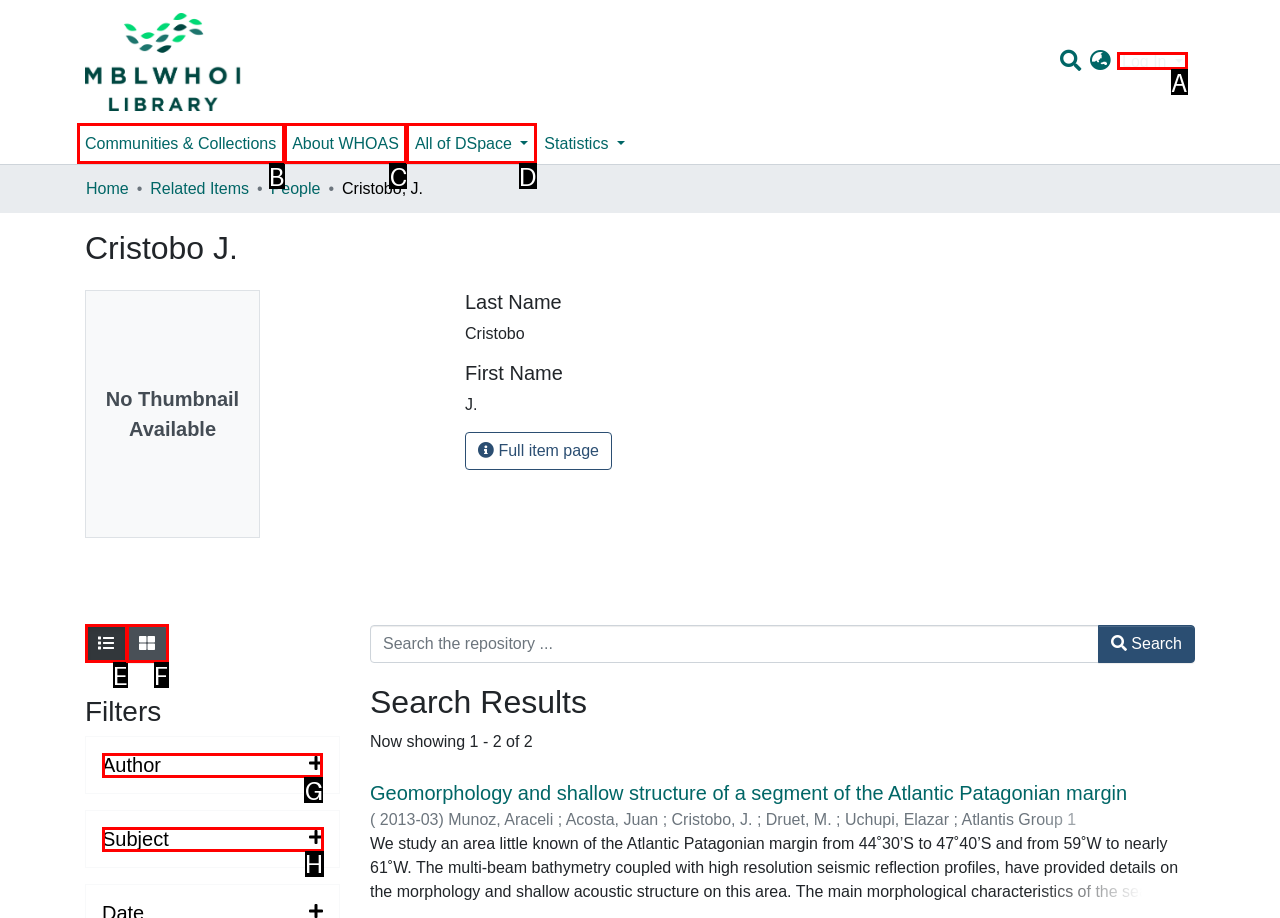Choose the HTML element that should be clicked to accomplish the task: Read the article about Health Care Administration Costs. Answer with the letter of the chosen option.

None